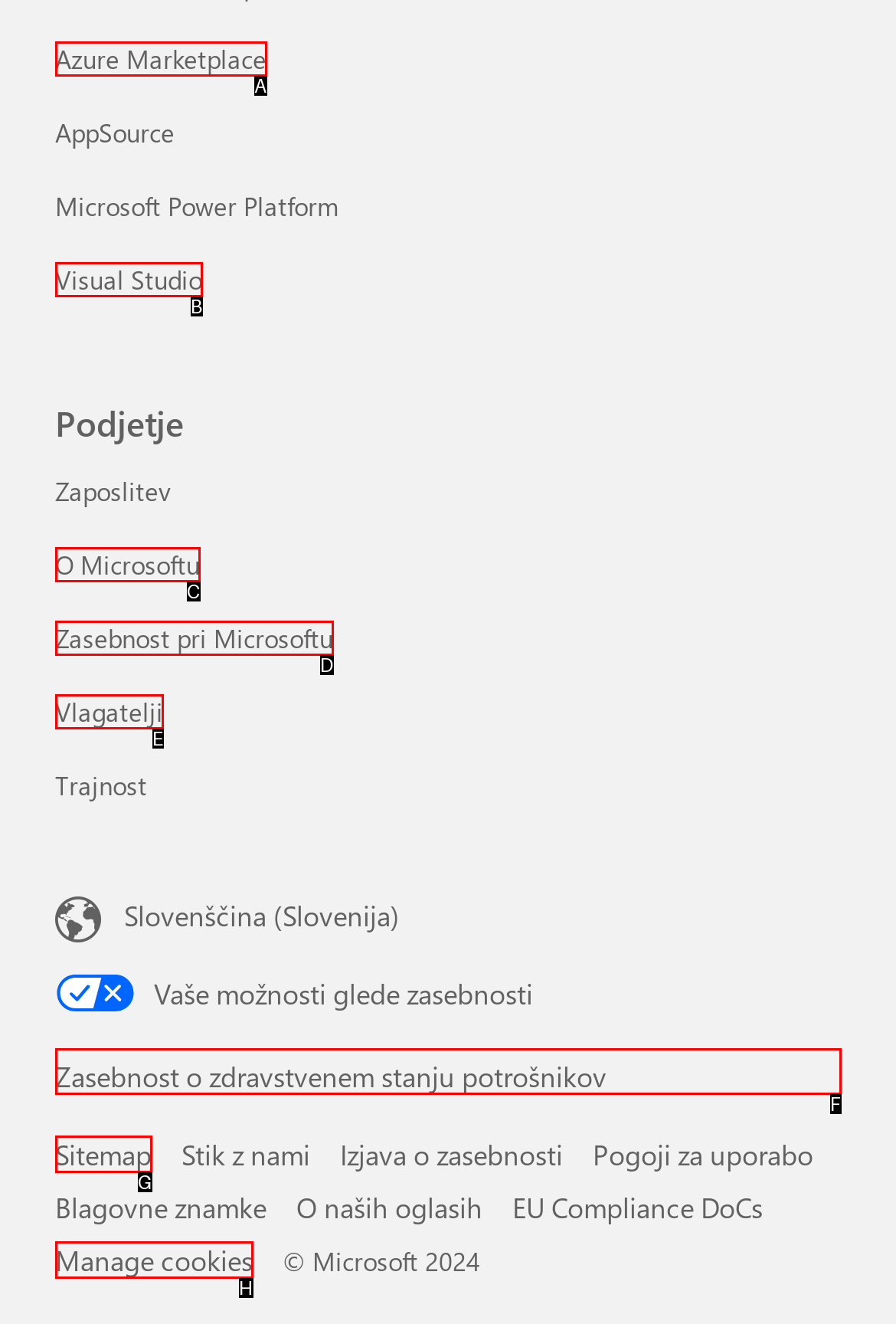Determine which HTML element best fits the description: Zasebnost o zdravstvenem stanju potrošnikov
Answer directly with the letter of the matching option from the available choices.

F